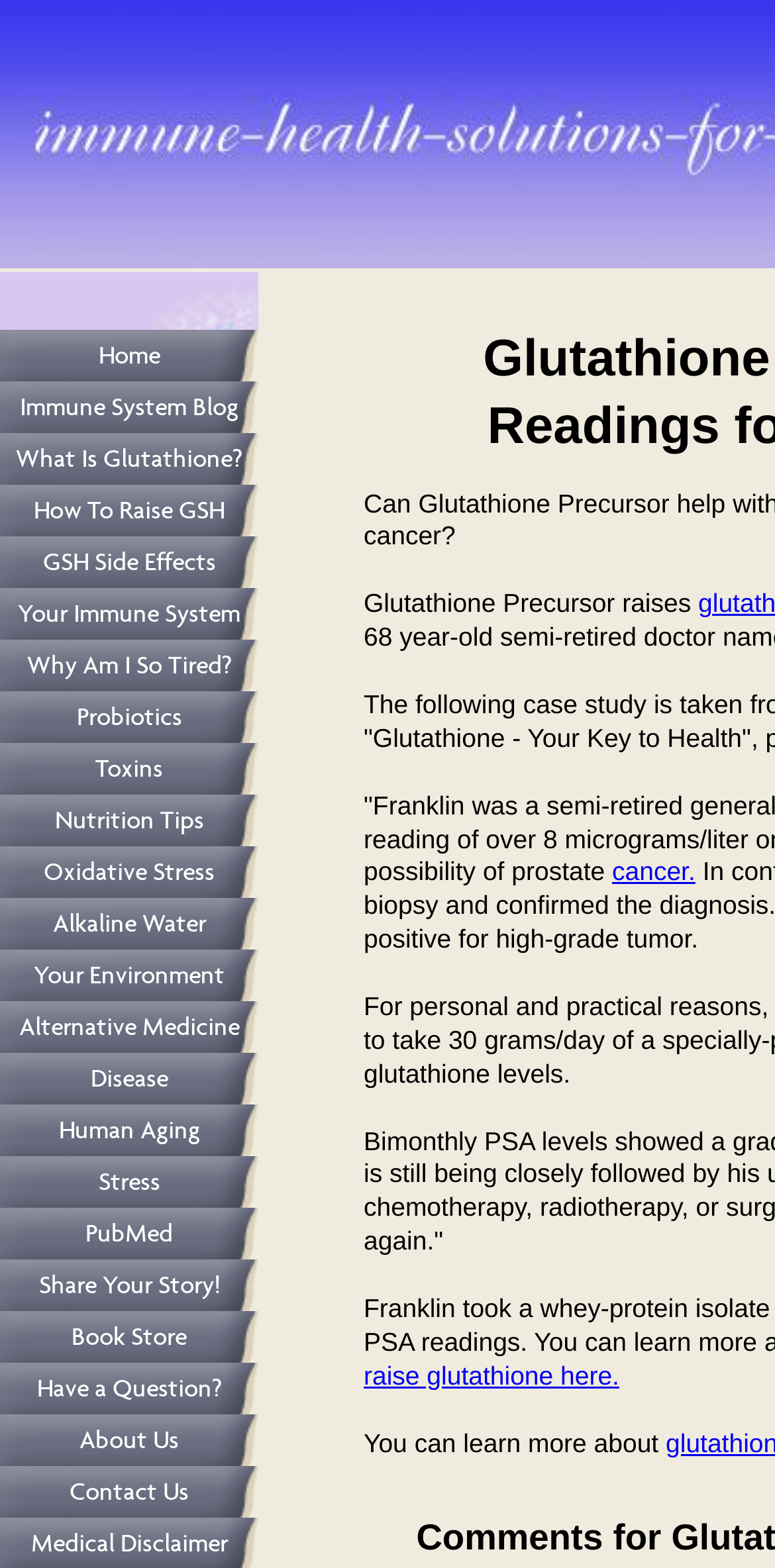Using the element description Share Your Story!, predict the bounding box coordinates for the UI element. Provide the coordinates in (top-left x, top-left y, bottom-right x, bottom-right y) format with values ranging from 0 to 1.

[0.0, 0.803, 0.333, 0.836]